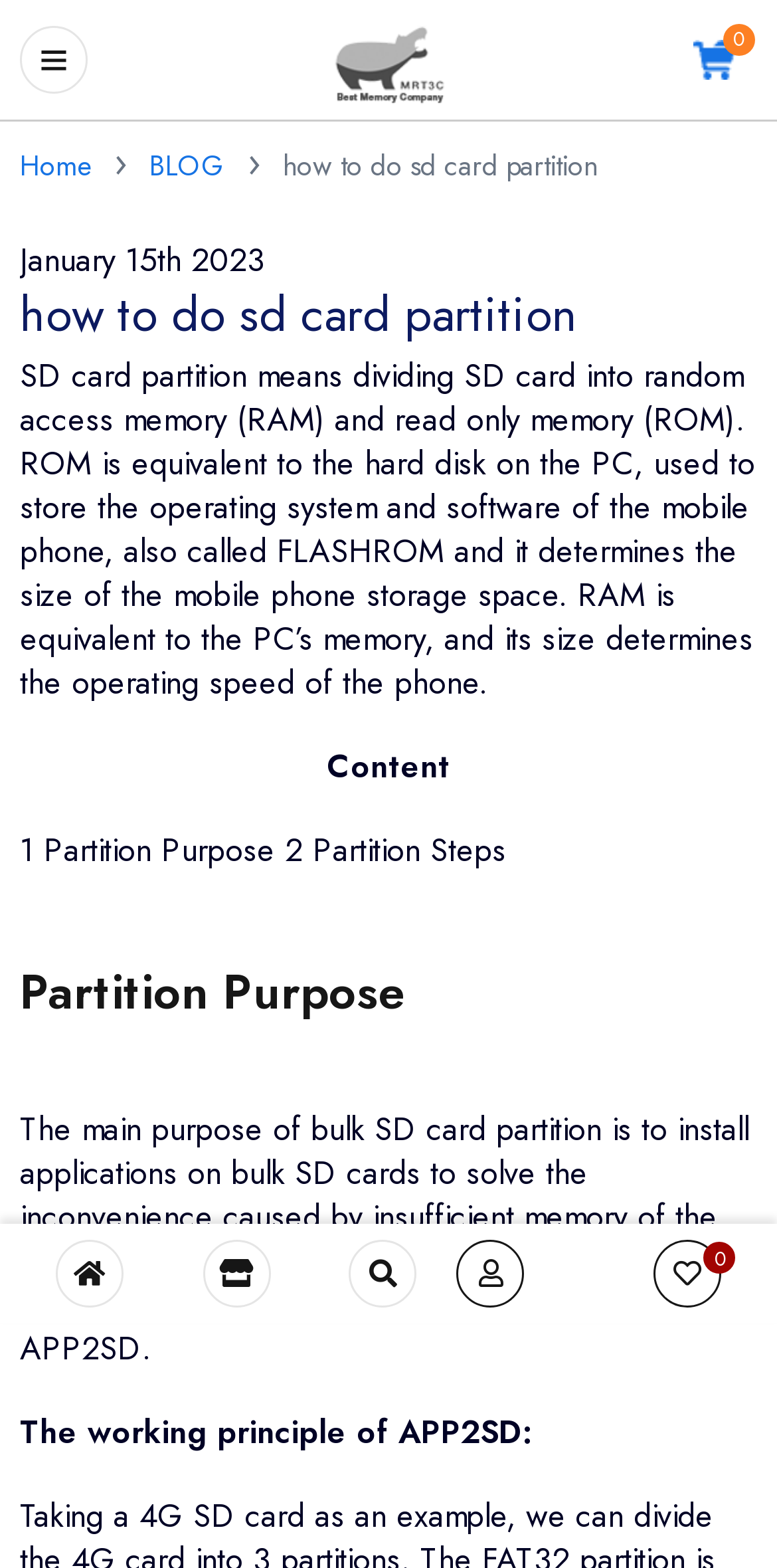Answer the following in one word or a short phrase: 
What is SD card partition?

Dividing SD card into RAM and ROM